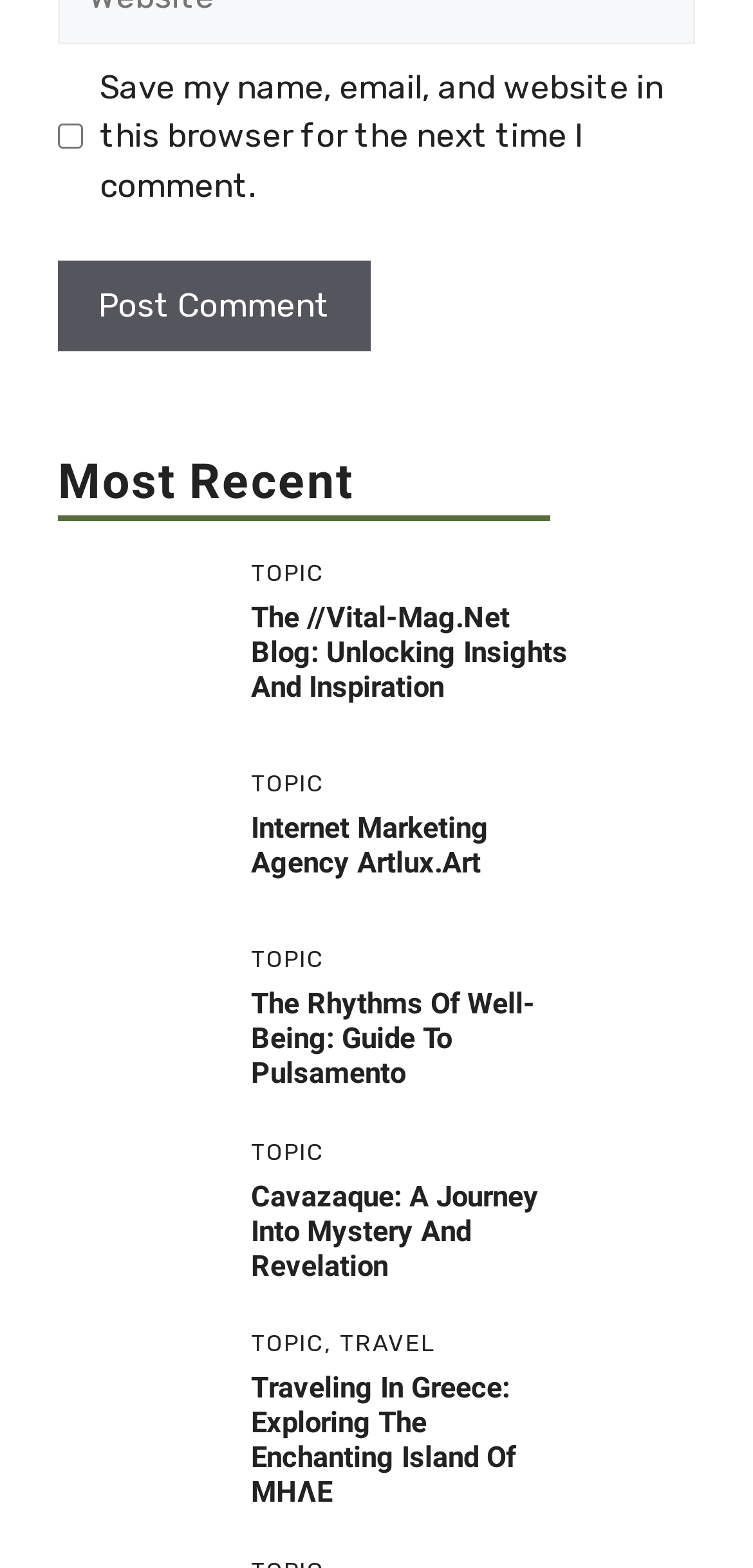Given the description: "alt="The //vital-mag.net blog"", determine the bounding box coordinates of the UI element. The coordinates should be formatted as four float numbers between 0 and 1, [left, top, right, bottom].

[0.077, 0.392, 0.282, 0.417]